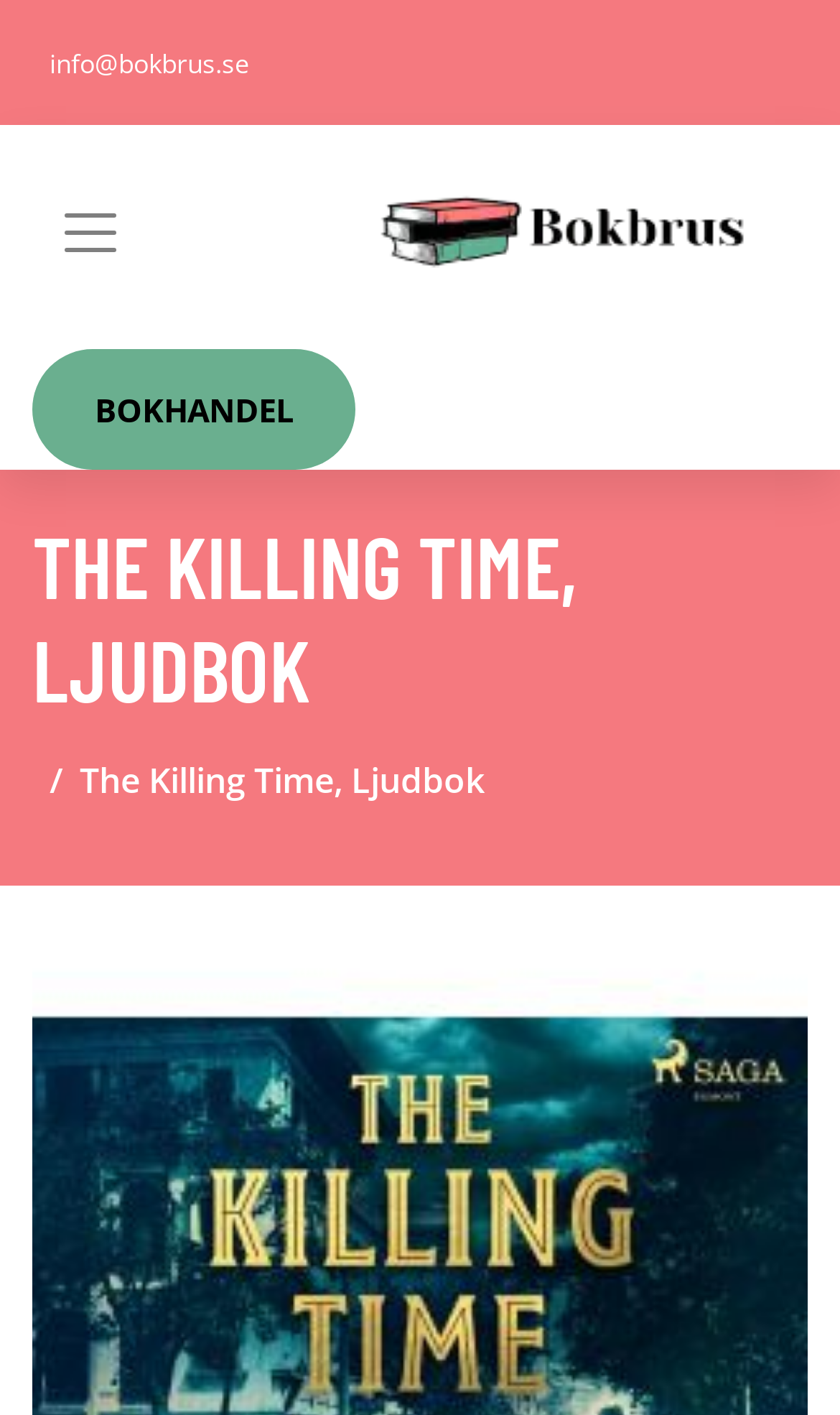Answer this question using a single word or a brief phrase:
What type of element is 'Toggle navigation'?

Button